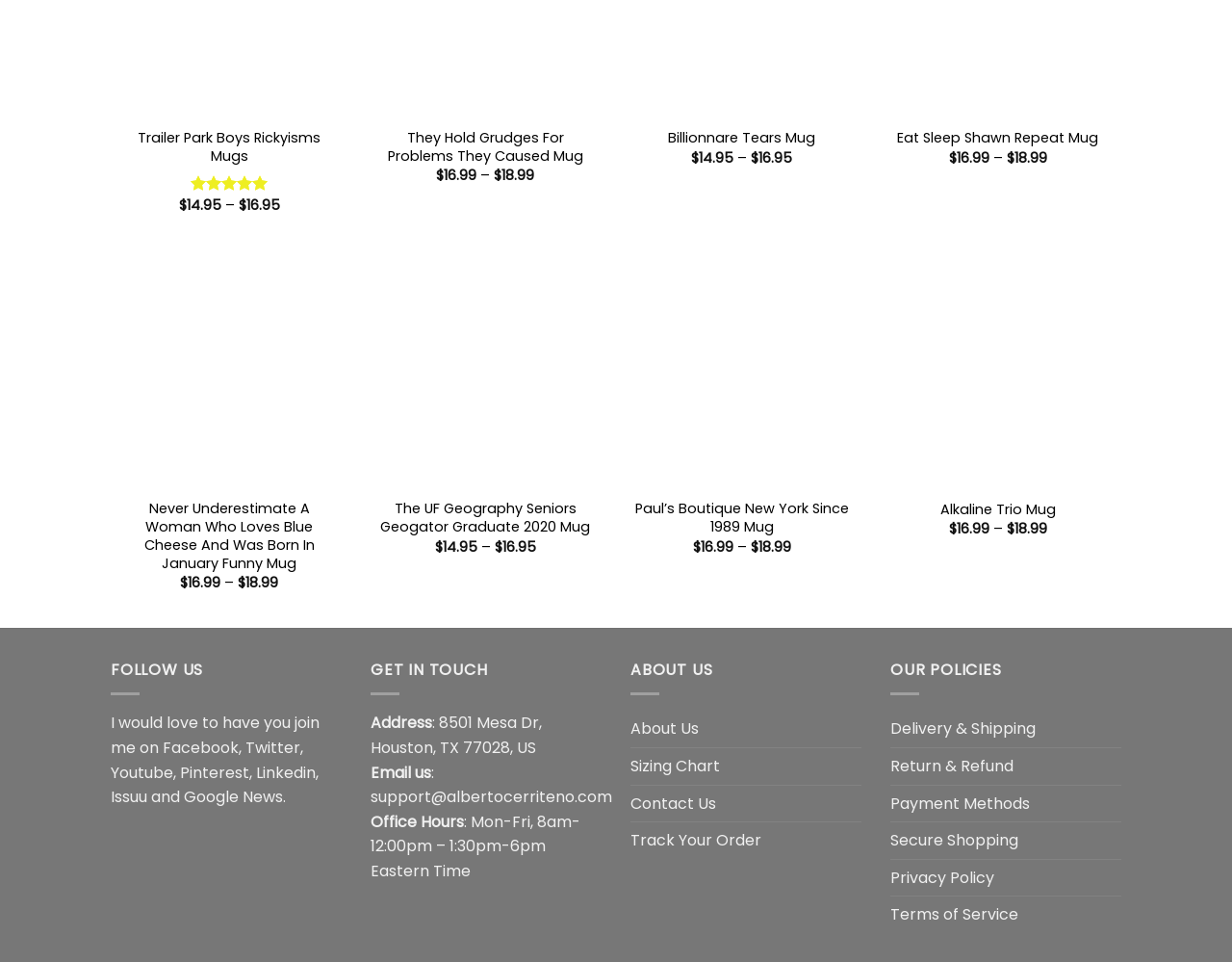Provide a brief response using a word or short phrase to this question:
What is the purpose of the 'Track Your Order' link?

To track orders